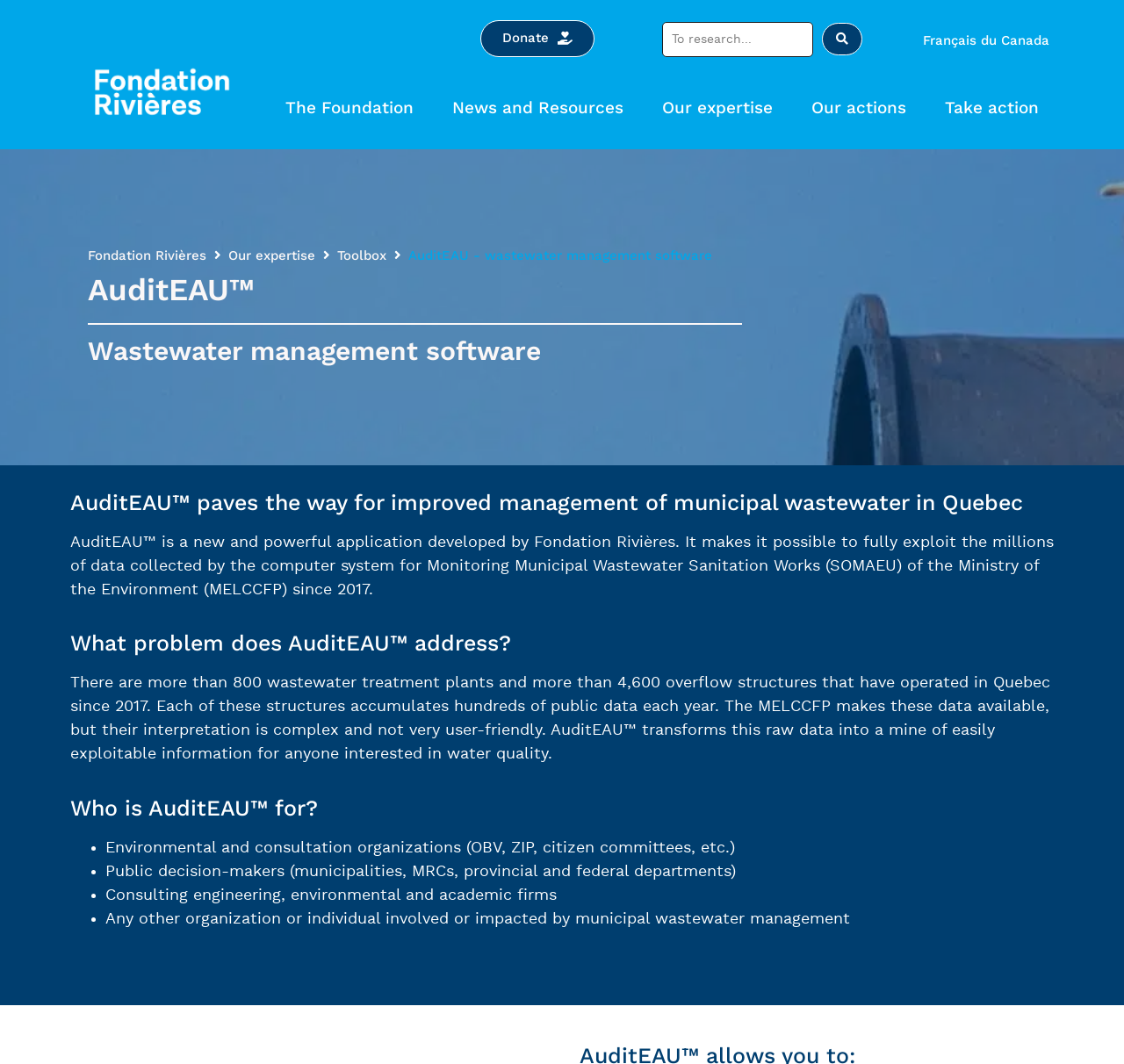What is the language of the webpage?
Respond to the question with a well-detailed and thorough answer.

The language of the webpage is French, as indicated by the link 'Français du Canada' and the text content of the webpage, which is written in French.